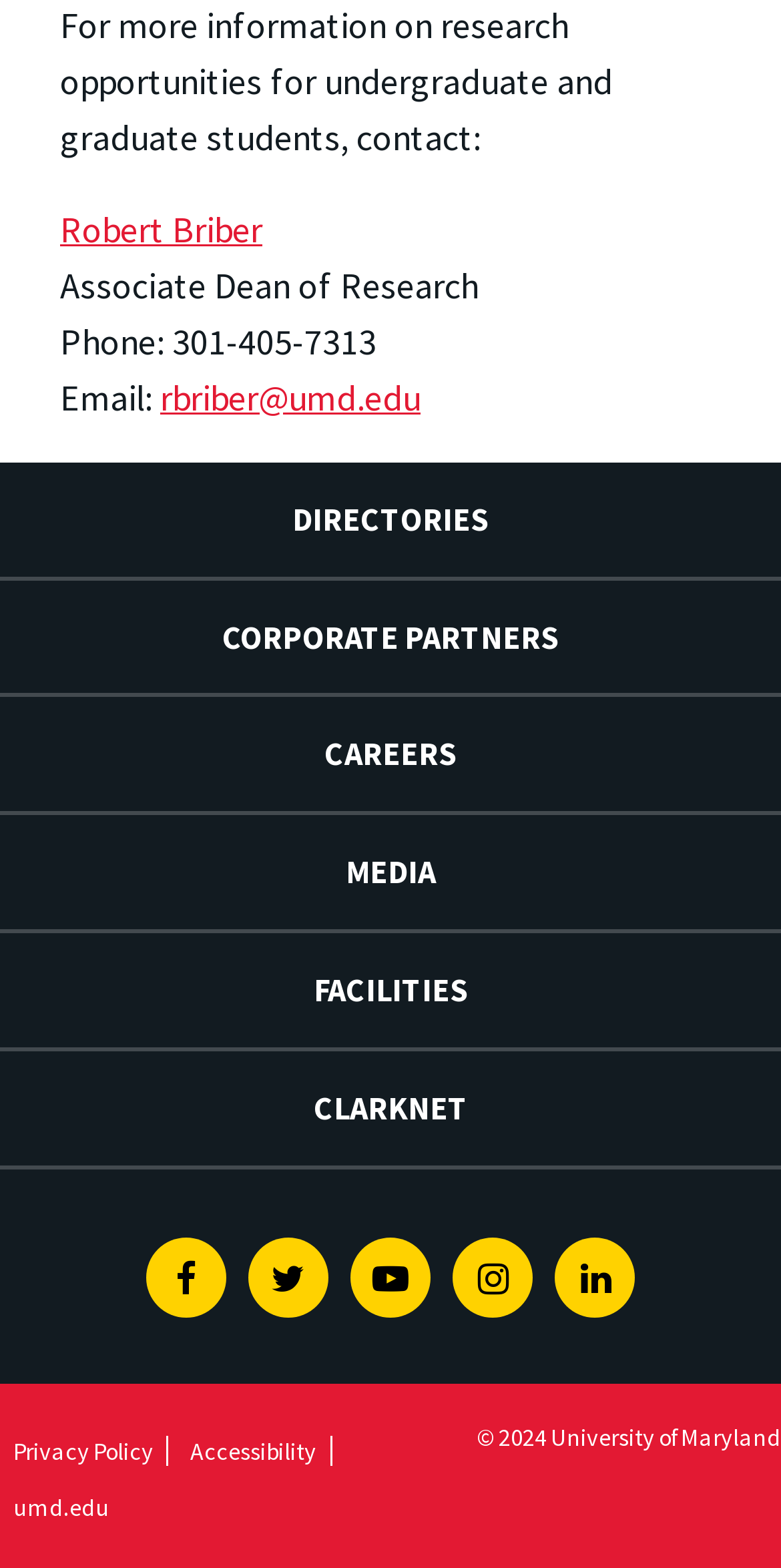Can you determine the bounding box coordinates of the area that needs to be clicked to fulfill the following instruction: "Visit DIRECTORIES"?

[0.0, 0.295, 1.0, 0.367]